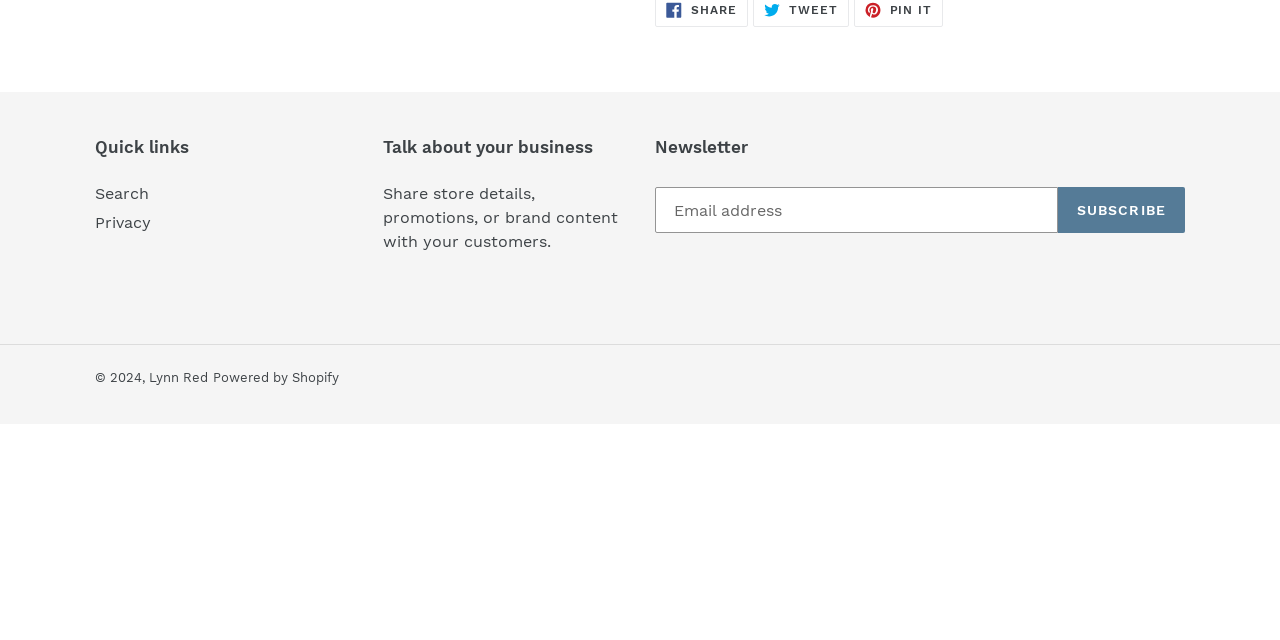Determine the bounding box coordinates in the format (top-left x, top-left y, bottom-right x, bottom-right y). Ensure all values are floating point numbers between 0 and 1. Identify the bounding box of the UI element described by: Subscribe

[0.826, 0.293, 0.926, 0.365]